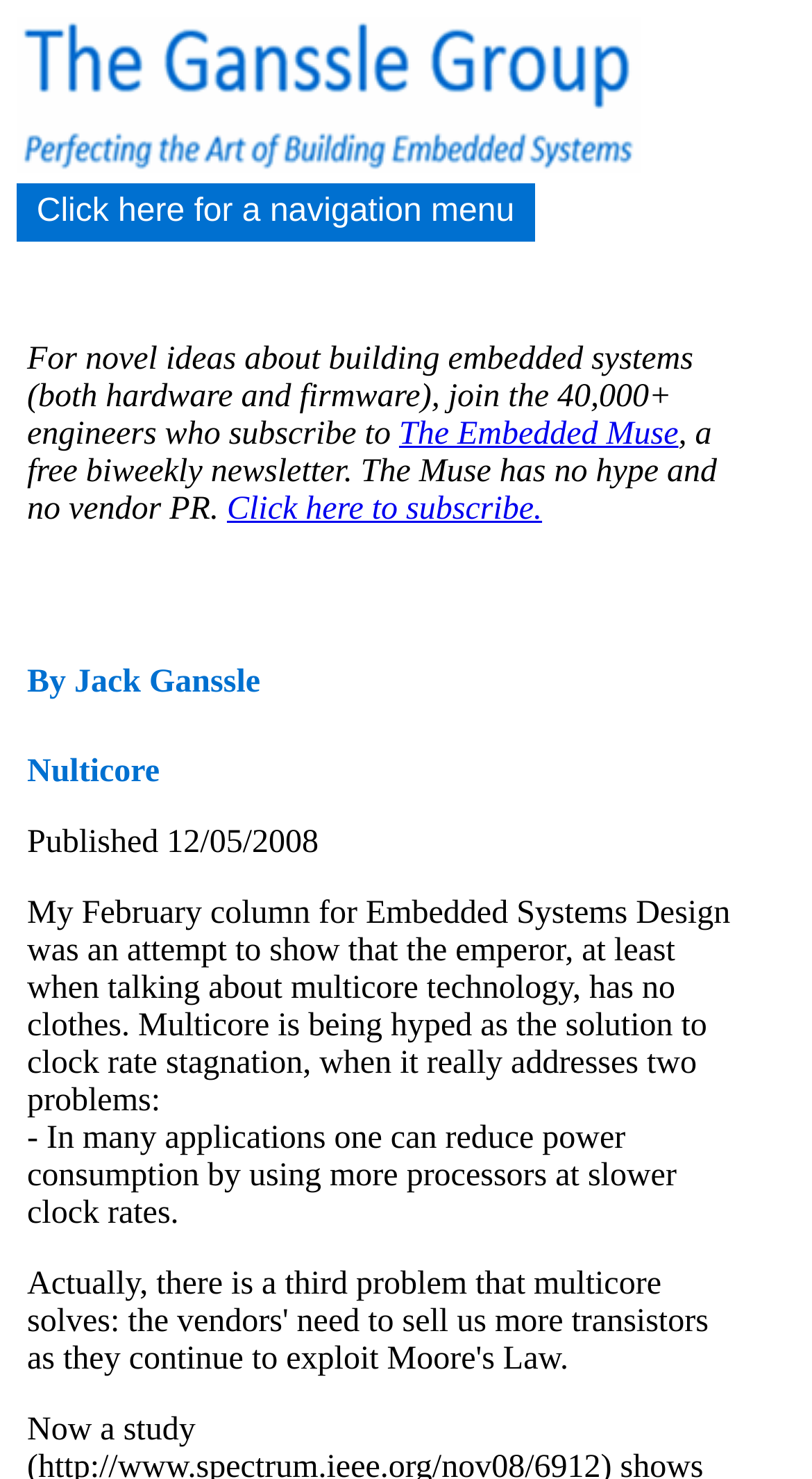Utilize the information from the image to answer the question in detail:
What is one advantage of using more processors at slower clock rates?

This advantage is mentioned in the static text '- In many applications one can reduce power consumption by using more processors at slower clock rates.' which is located in the main content of the article.